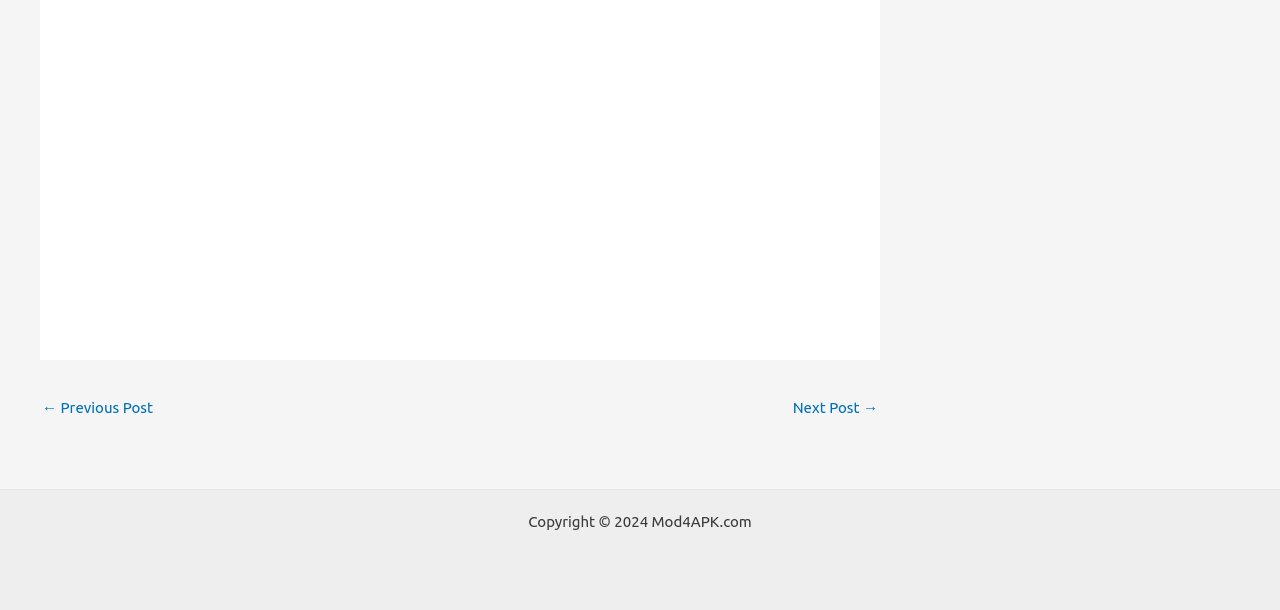How many links are in the 'Post navigation' section?
Provide an in-depth and detailed explanation in response to the question.

The 'Post navigation' section, with bounding box coordinates [0.031, 0.59, 0.688, 0.703], contains two links: '← Previous Post' and 'Next Post →'.